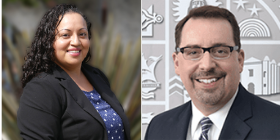Carefully examine the image and provide an in-depth answer to the question: What is the occupation of Dean Logan?

According to the caption, Dean Logan is pictured on the right side of the image, and his occupation is mentioned as the LA County Registrar-Recorder, which is evident from his attire and confident demeanor.